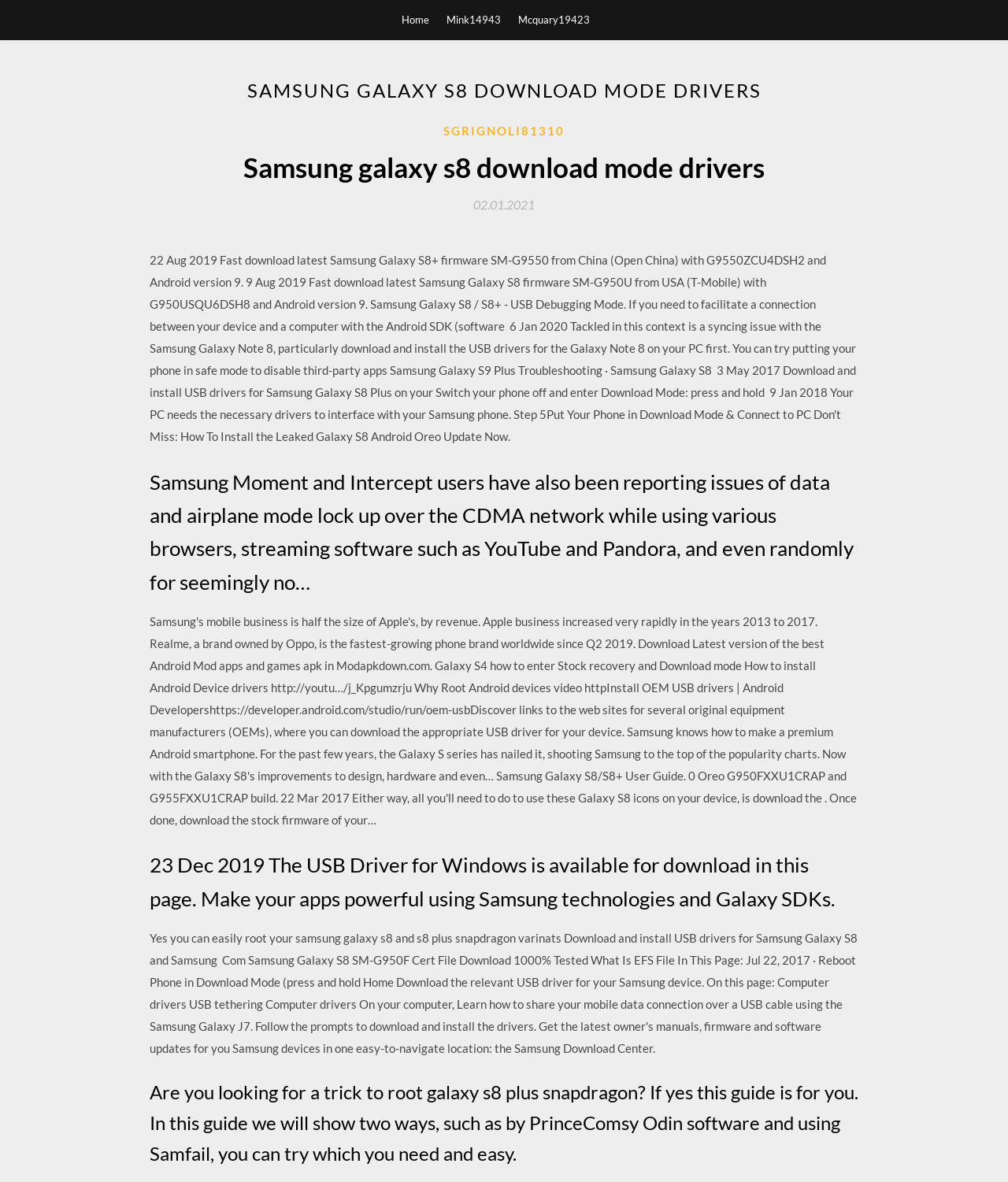Please answer the following question using a single word or phrase: 
What type of drivers are mentioned on this webpage?

Computer drivers